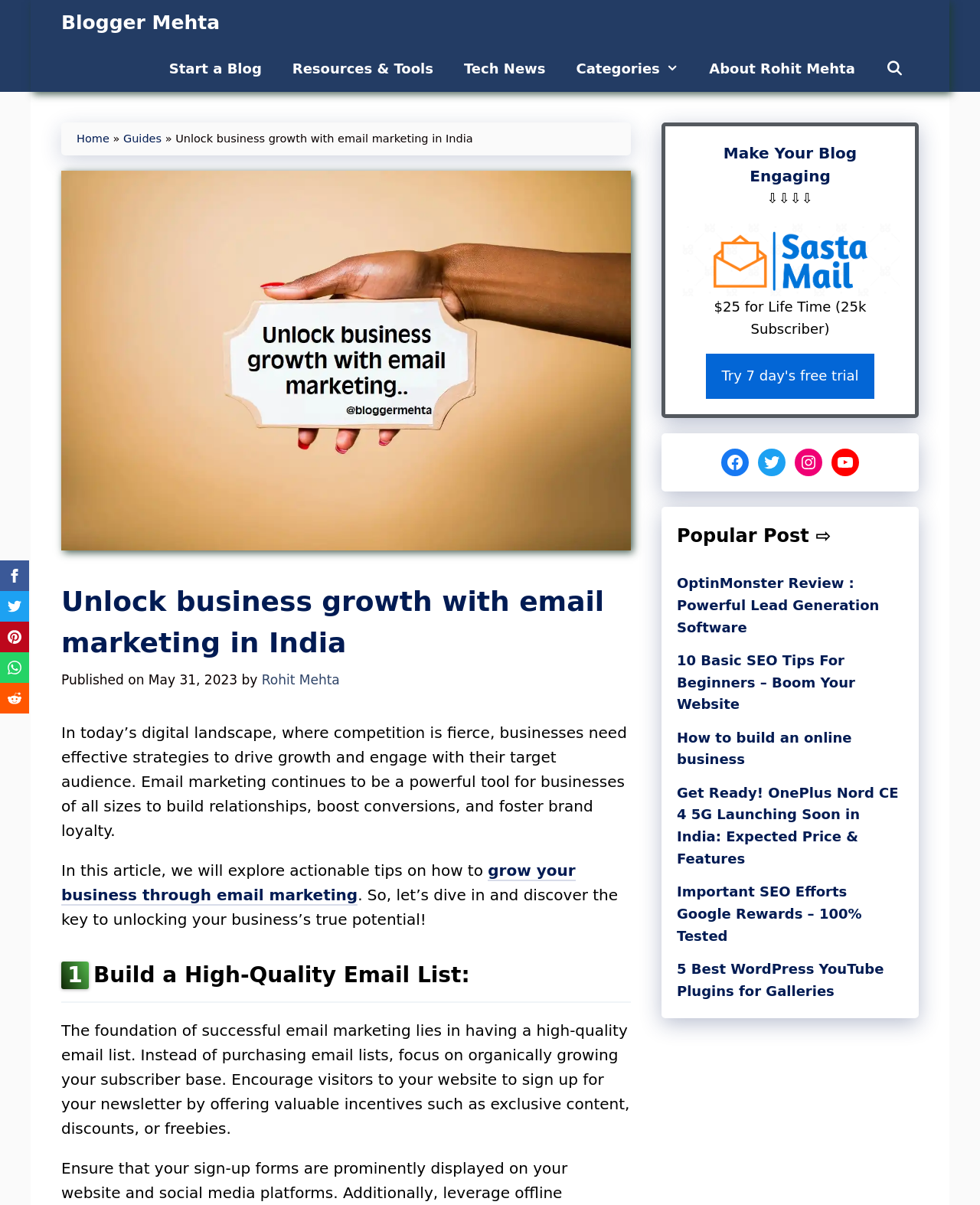Describe every aspect of the webpage comprehensively.

This webpage is about email marketing in India, specifically focusing on building a high-quality email list. At the top, there are social media sharing links for Facebook, Twitter, Pinterest, WhatsApp, and Reddit. Below these links, there is a navigation menu with options like "Start a Blog", "Resources & Tools", "Tech News", "Categories", "About Rohit Mehta", and "Open Search Bar". 

On the left side, there is a breadcrumbs navigation menu showing the current page's hierarchy, with links to "Home", "Guides", and the current page title "Unlock business growth with email marketing in India". Below this, there is a large image related to the topic.

The main content of the page starts with a heading "Unlock business growth with email marketing in India" followed by a brief introduction to the importance of email marketing in today's digital landscape. The article then dives into the topic of building a high-quality email list, emphasizing the need to focus on organically growing the subscriber base rather than purchasing email lists.

On the right side, there are three complementary sections. The first section has a heading "Make Your Blog Engaging" with a link to a related article. Below this, there is an advertisement for "Sasta Mail" with a promotional offer. The second section has links to the blogger's social media profiles on Facebook, Twitter, Instagram, and YouTube. The third section has a heading "Popular Post" with links to four related articles on topics like lead generation software, SEO tips, building an online business, and WordPress YouTube plugins.

Overall, the webpage is well-structured and easy to navigate, with a clear focus on providing valuable information and resources related to email marketing and blogging.